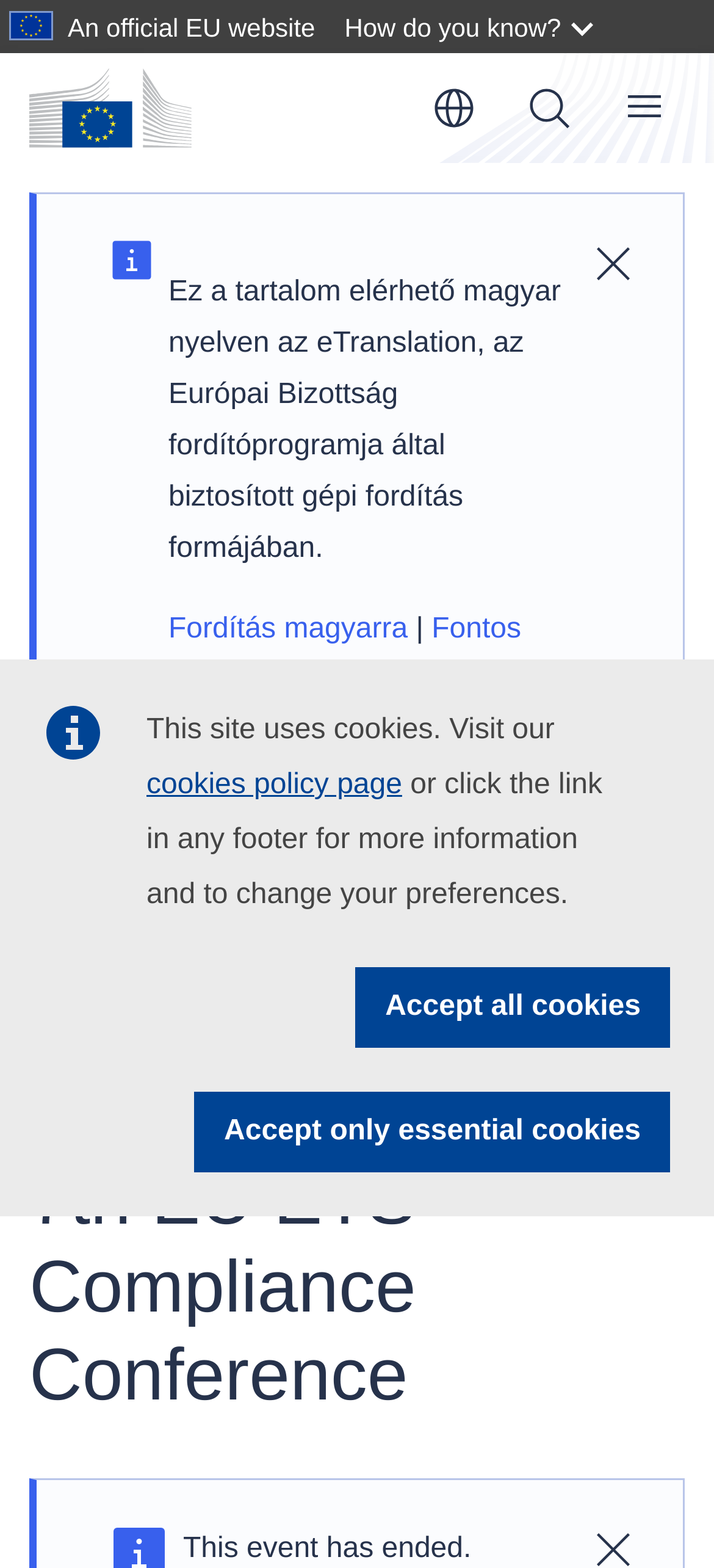Provide the bounding box coordinates for the UI element that is described by this text: "Email". The coordinates should be in the form of four float numbers between 0 and 1: [left, top, right, bottom].

None